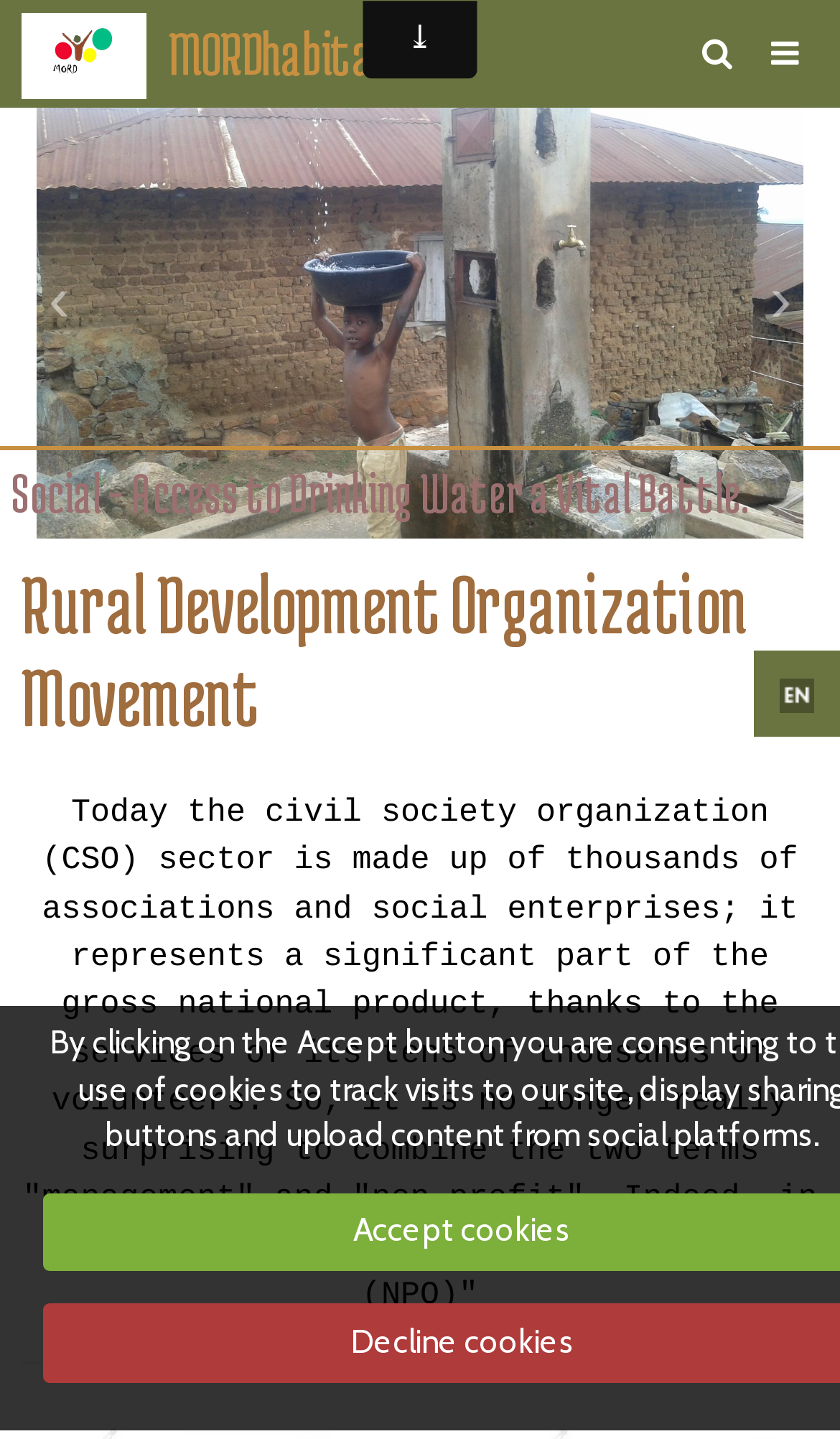Indicate the bounding box coordinates of the element that must be clicked to execute the instruction: "Explore the collection". The coordinates should be given as four float numbers between 0 and 1, i.e., [left, top, right, bottom].

None